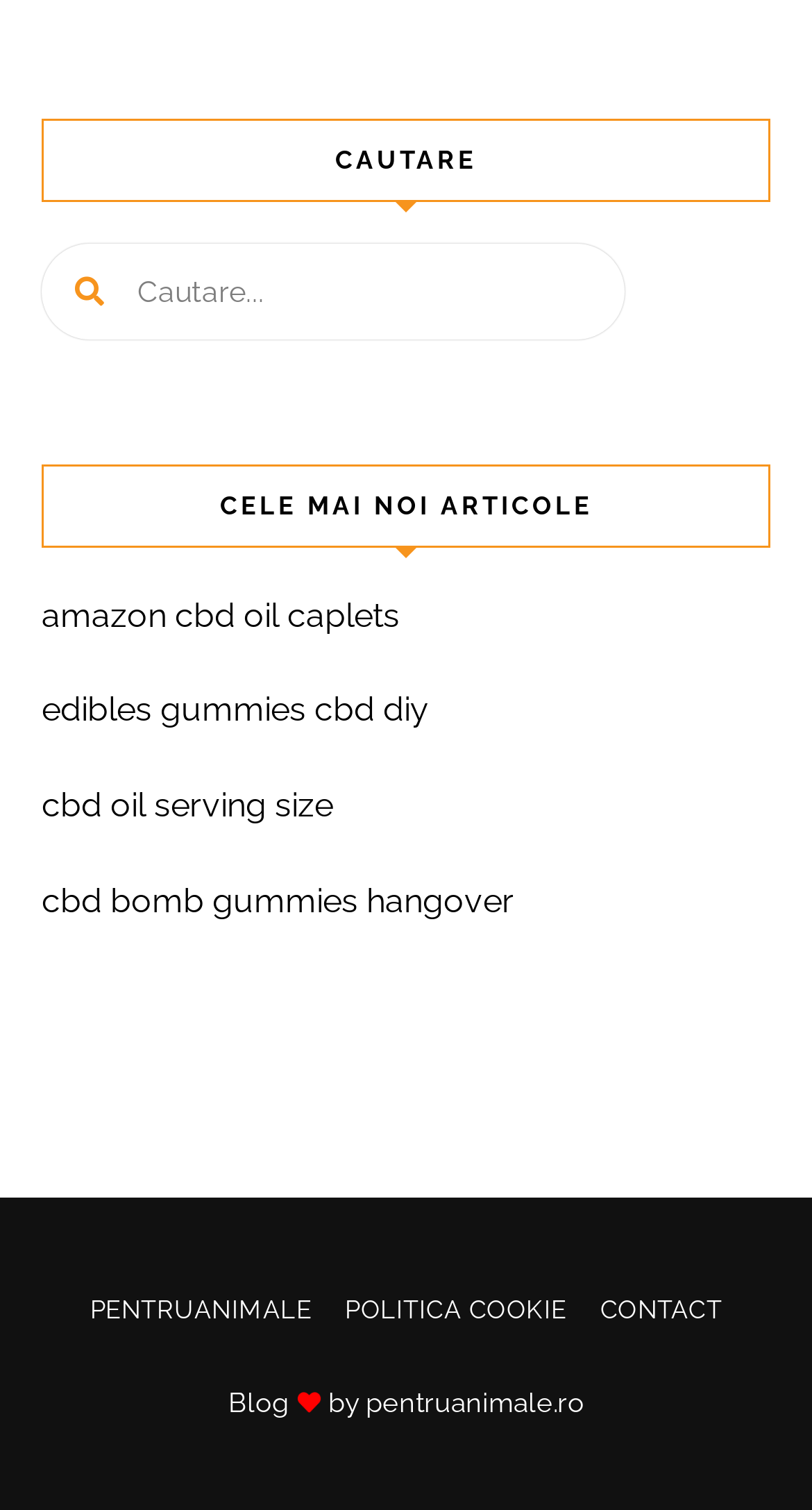Give a short answer using one word or phrase for the question:
How many columns of links are there at the bottom of the webpage?

3